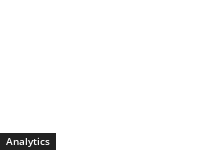Describe every aspect of the image in depth.

The image titled "Spring May Image by pasja1000 from Pixabay" captures the essence of spring, showcasing vibrant colors and natural beauty. It's accompanied by a link, suggesting viewers can find additional information or explore related images on Pixabay. The layout indicates the image is part of a larger article or discussion, possibly focusing on themes related to springtime or nature. Below the image, there is a section labeled "Analytics," highlighting a focus on data or insights, possibly related to the content surrounding the image. Overall, the image adds a refreshing visual element to the context of the accompanying text.